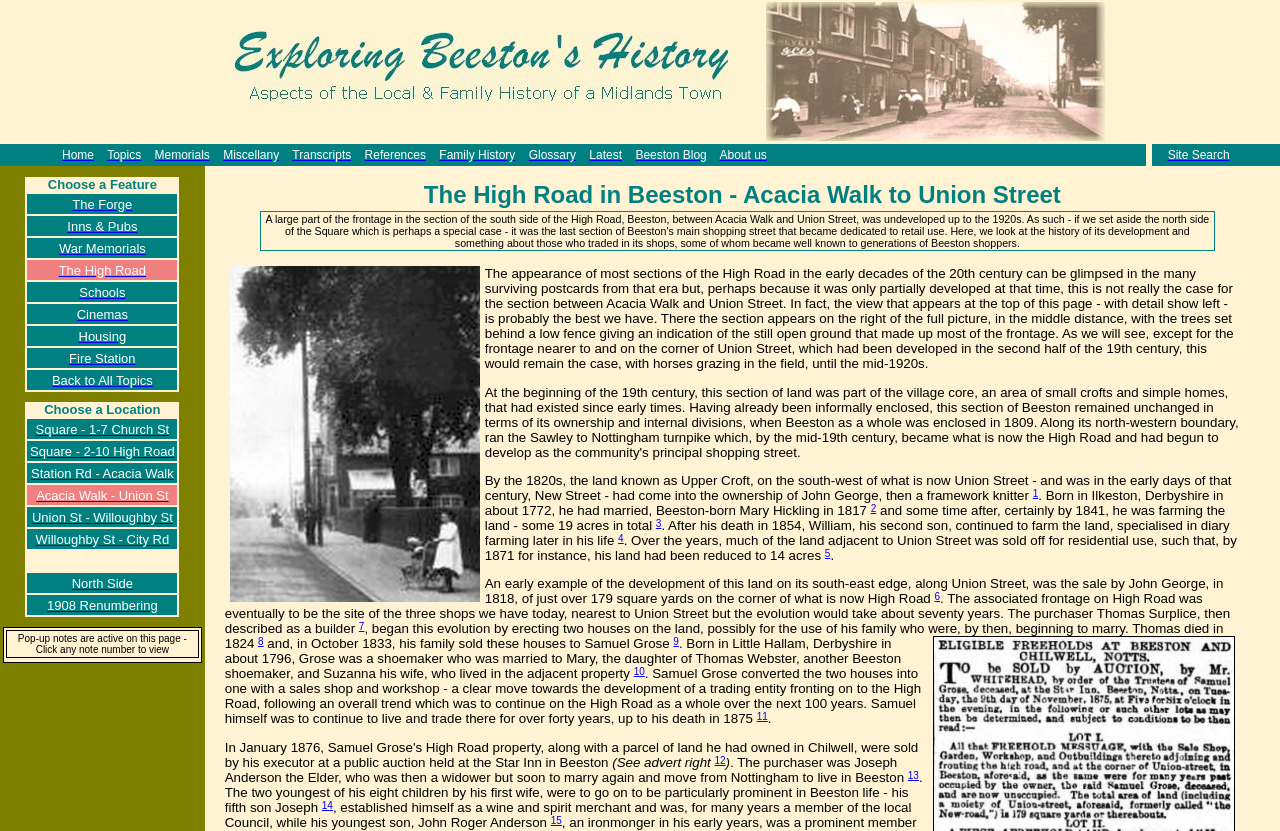From the details in the image, provide a thorough response to the question: How many rows are in the table?

I counted the number of rows in the table, which includes the header row and 16 rows of features.